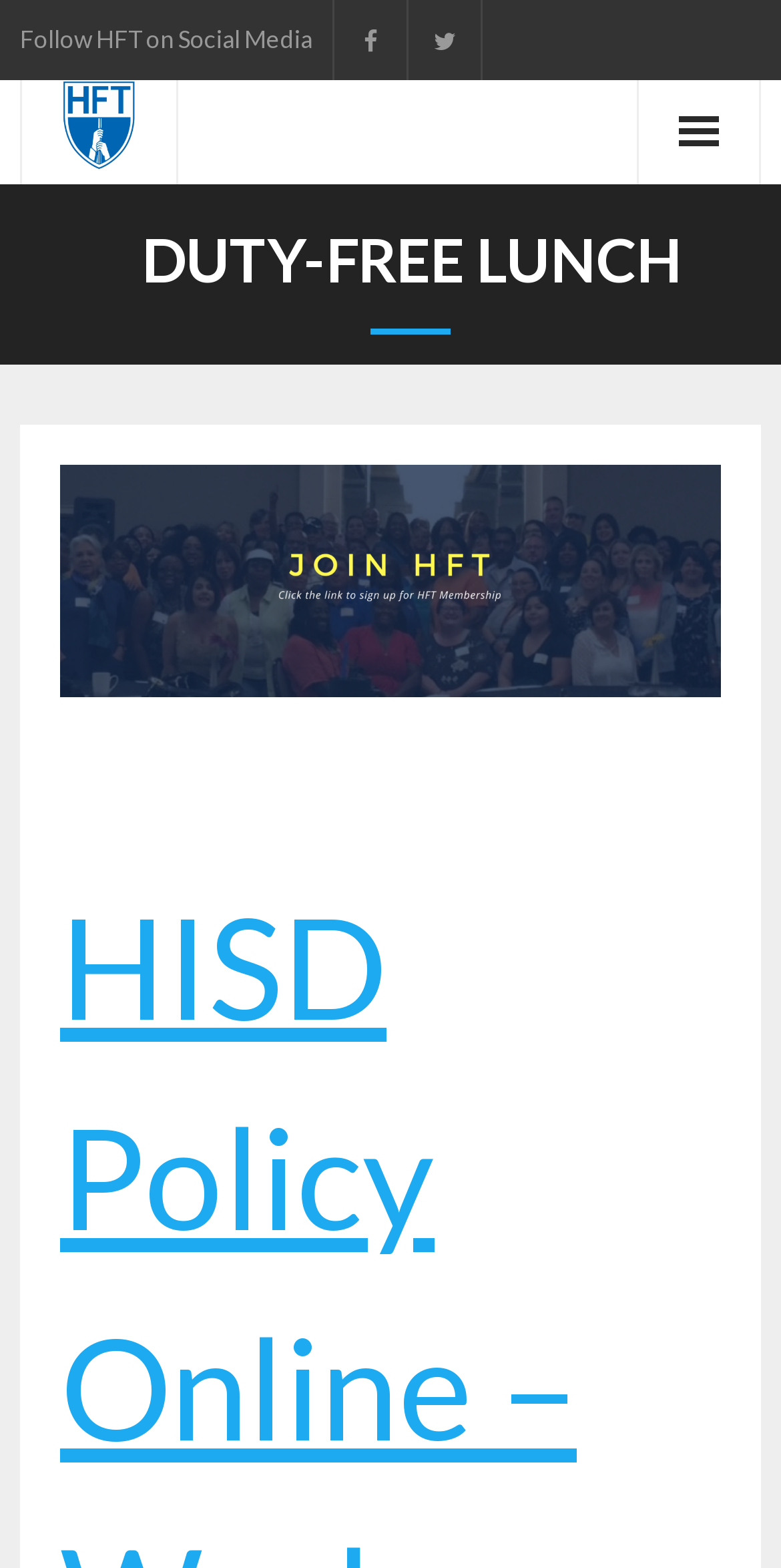What is the main topic of the webpage?
From the image, respond with a single word or phrase.

Duty-Free Lunch